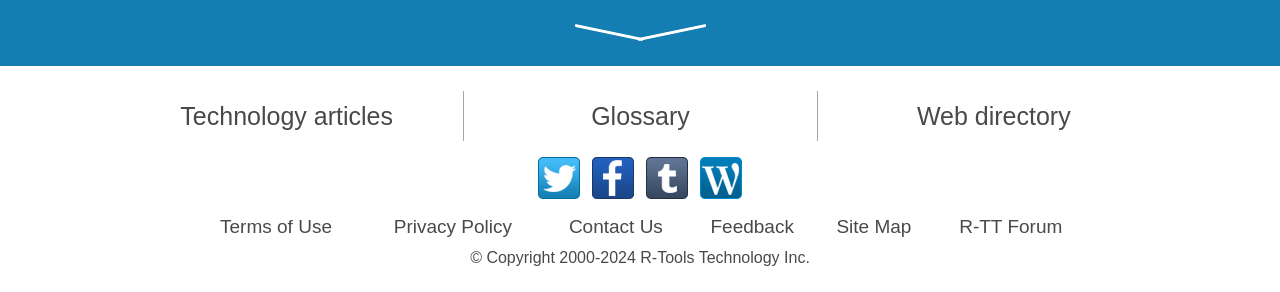Please provide the bounding box coordinates for the element that needs to be clicked to perform the instruction: "Read the Terms of Use". The coordinates must consist of four float numbers between 0 and 1, formatted as [left, top, right, bottom].

[0.172, 0.74, 0.259, 0.812]